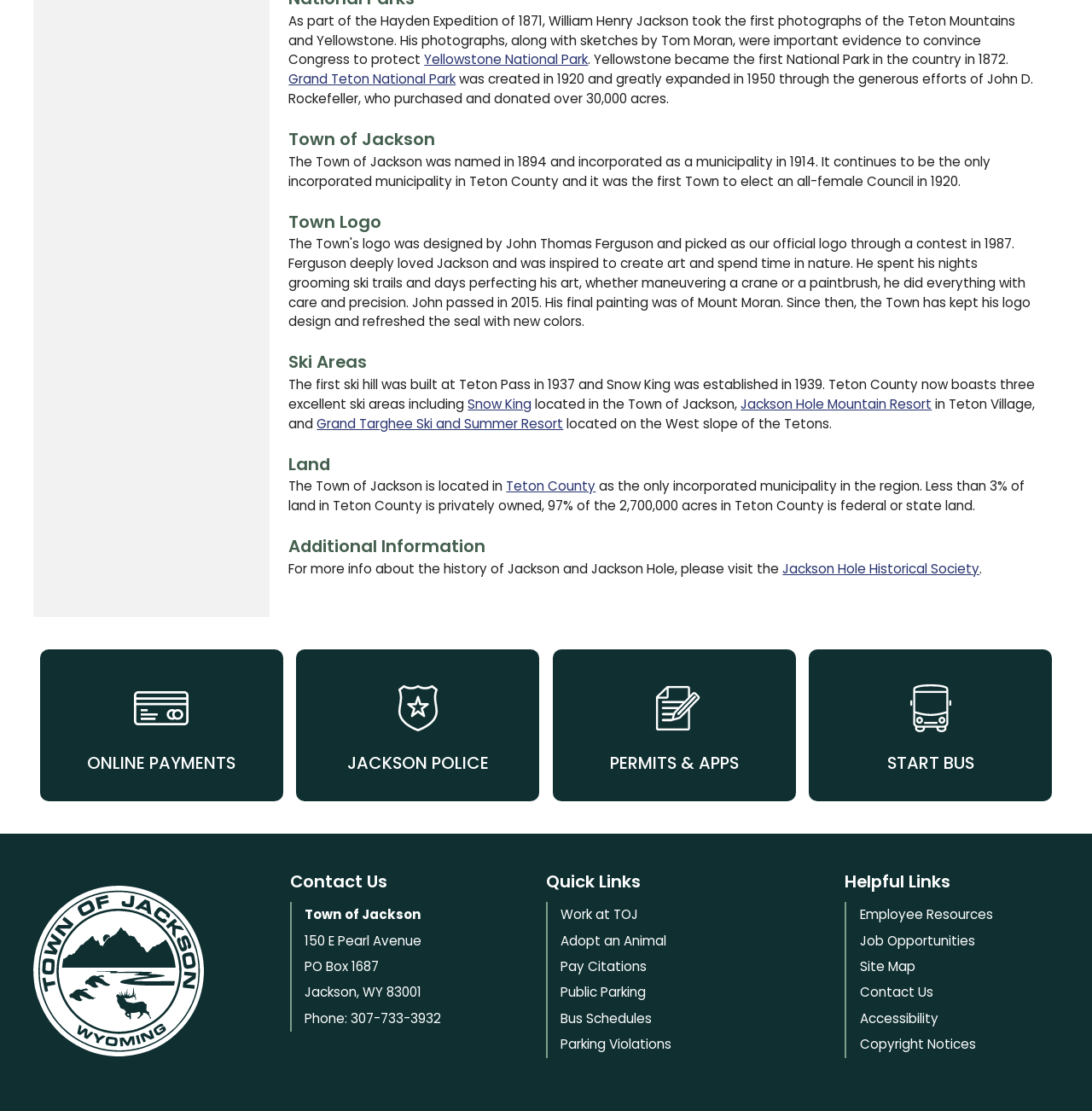What is the phone number of the Town of Jackson?
Look at the screenshot and provide an in-depth answer.

The phone number is found in the 'Contact Us' section, which is located at the bottom of the webpage.